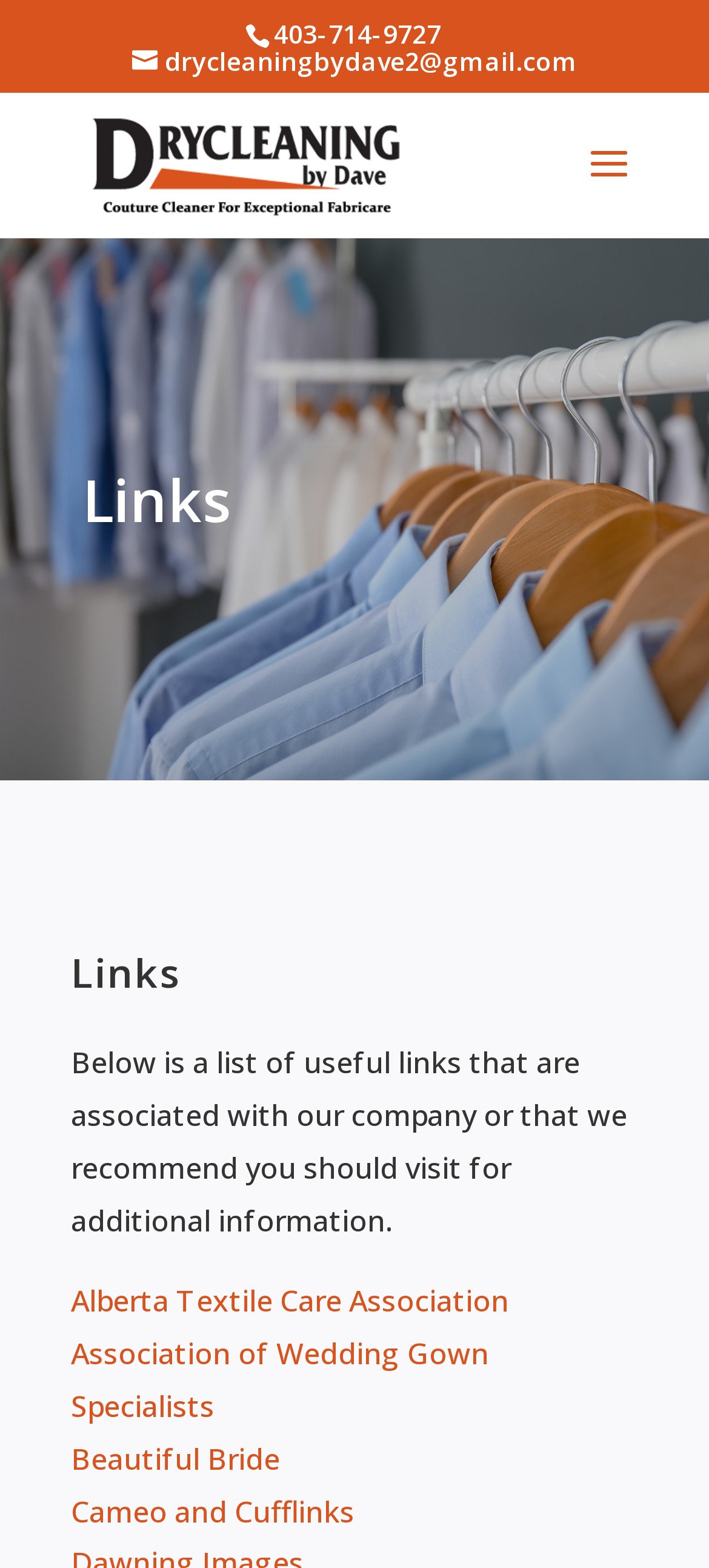Using the format (top-left x, top-left y, bottom-right x, bottom-right y), provide the bounding box coordinates for the described UI element. All values should be floating point numbers between 0 and 1: Cameo and Cufflinks

[0.1, 0.951, 0.5, 0.976]